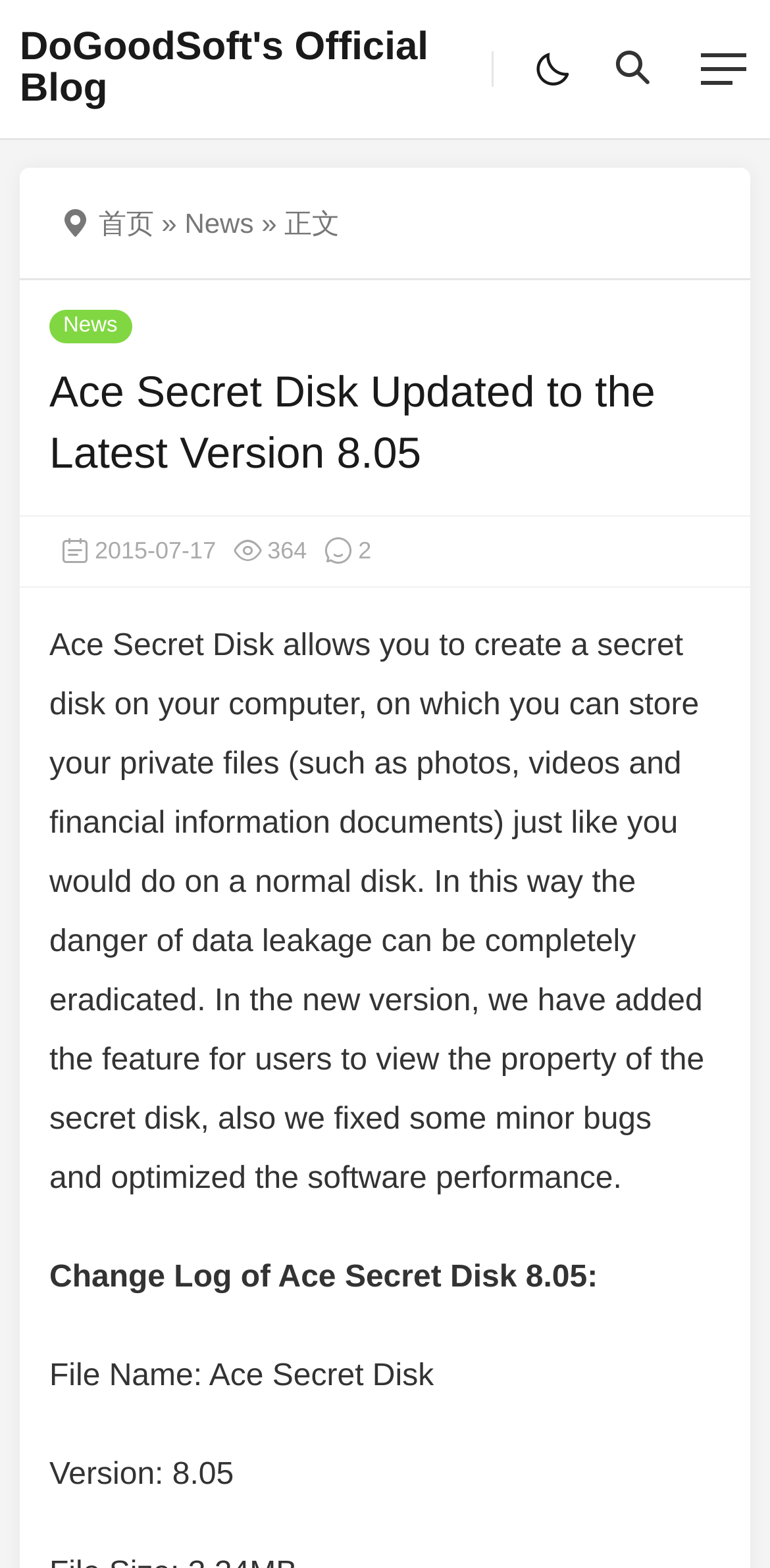Locate the bounding box coordinates of the item that should be clicked to fulfill the instruction: "view the property of the secret disk".

[0.064, 0.401, 0.915, 0.762]